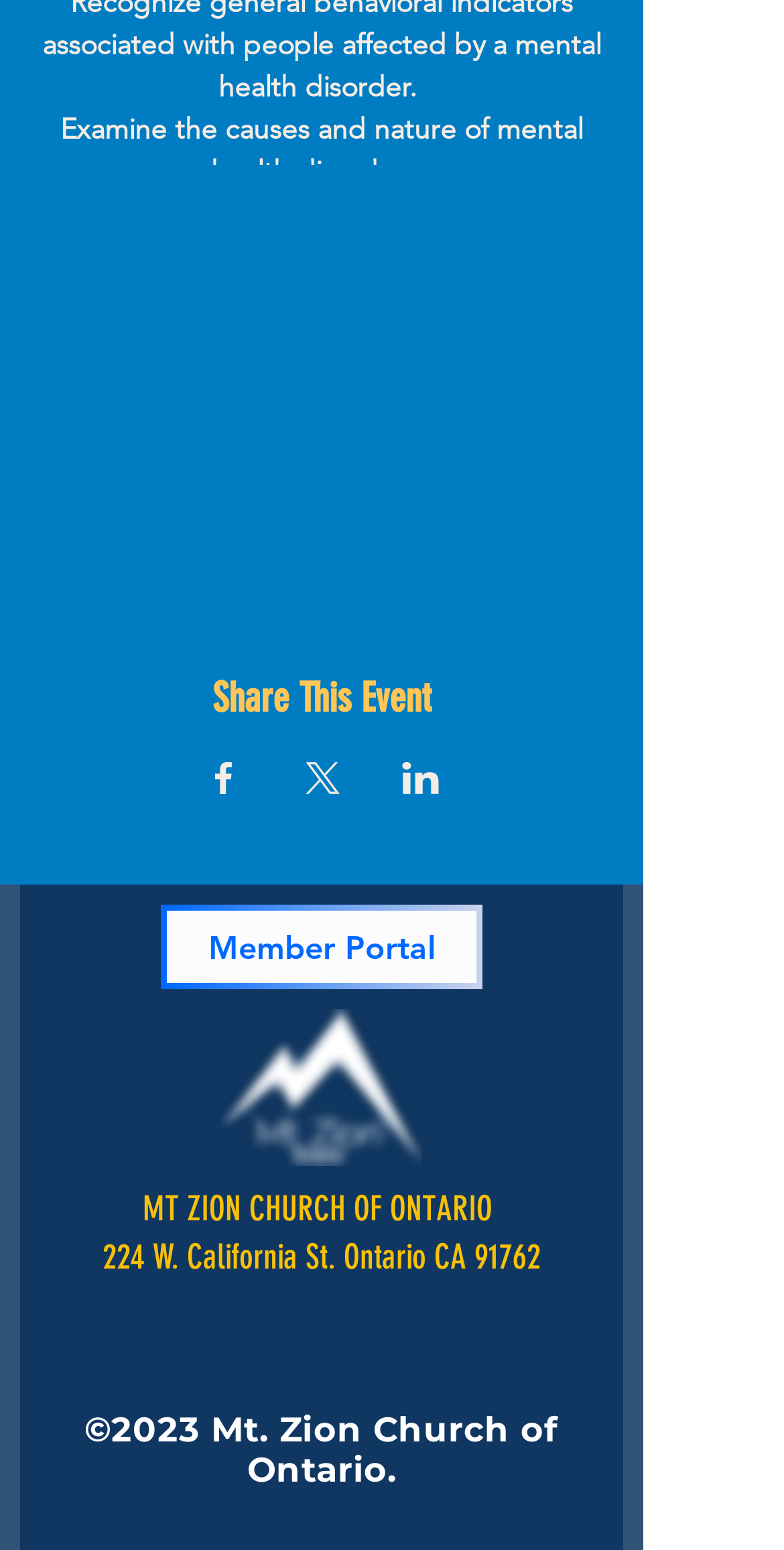Analyze the image and deliver a detailed answer to the question: How can I share this event?

The webpage provides options to share the event on social media platforms, which can be found in the generic elements with the bounding box coordinates [0.26, 0.492, 0.309, 0.513], [0.386, 0.492, 0.435, 0.513], and [0.512, 0.492, 0.56, 0.513], respectively.